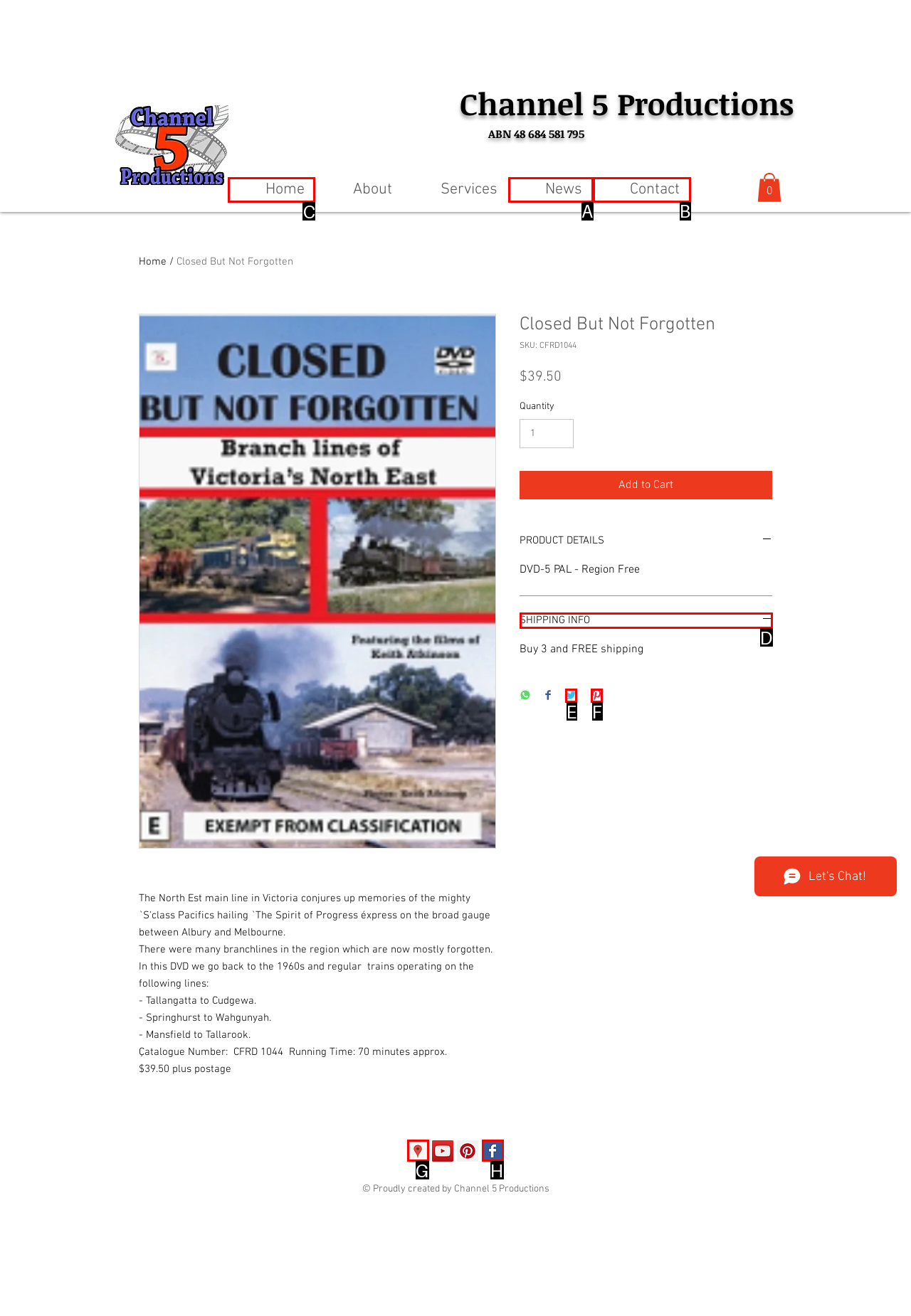For the given instruction: Click the 'Home' link, determine which boxed UI element should be clicked. Answer with the letter of the corresponding option directly.

C